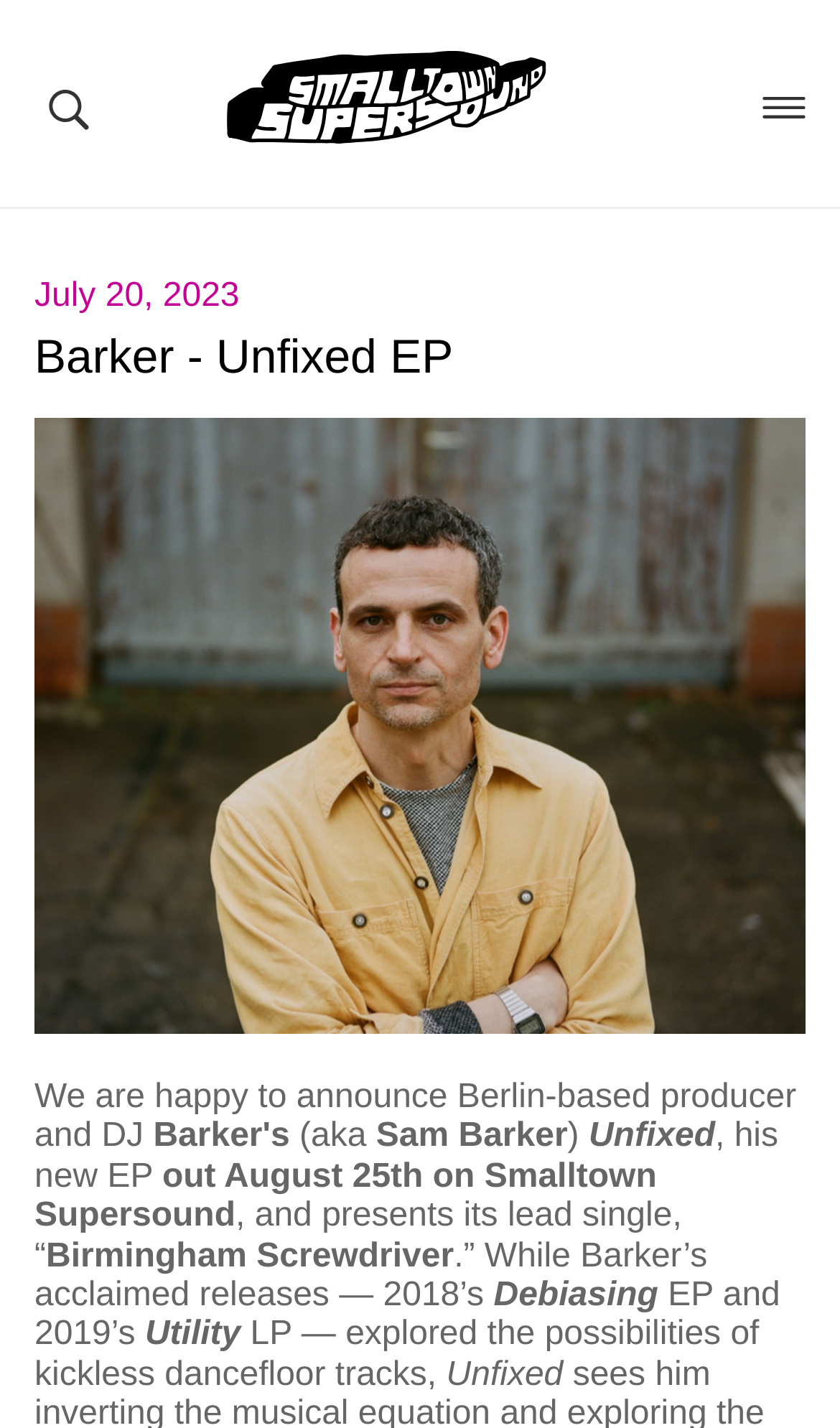Provide a single word or phrase answer to the question: 
What is the name of the record label mentioned on this webpage?

Smalltown Supersound